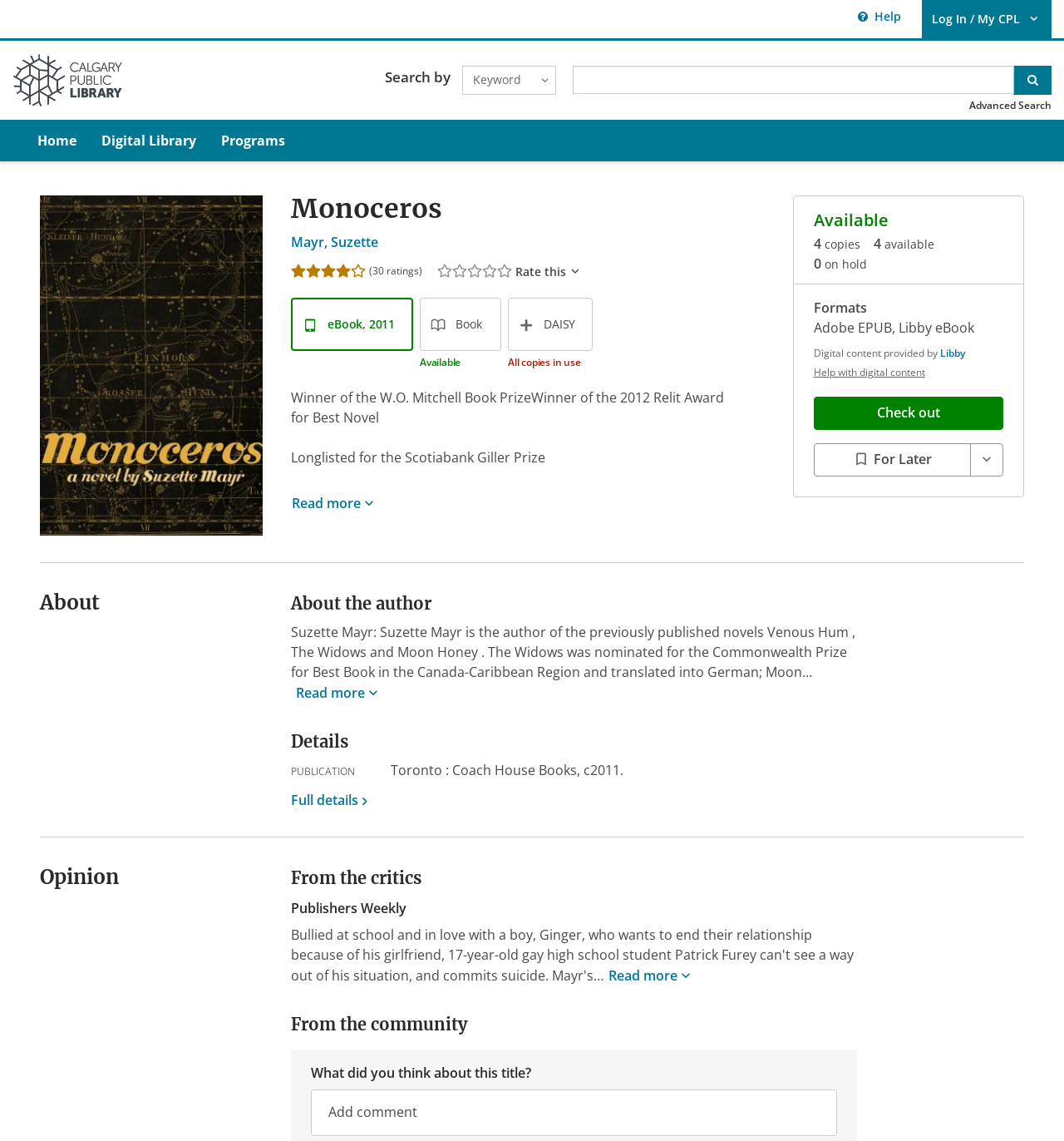Select the bounding box coordinates of the element I need to click to carry out the following instruction: "Log in to your account".

[0.866, 0.0, 0.988, 0.033]